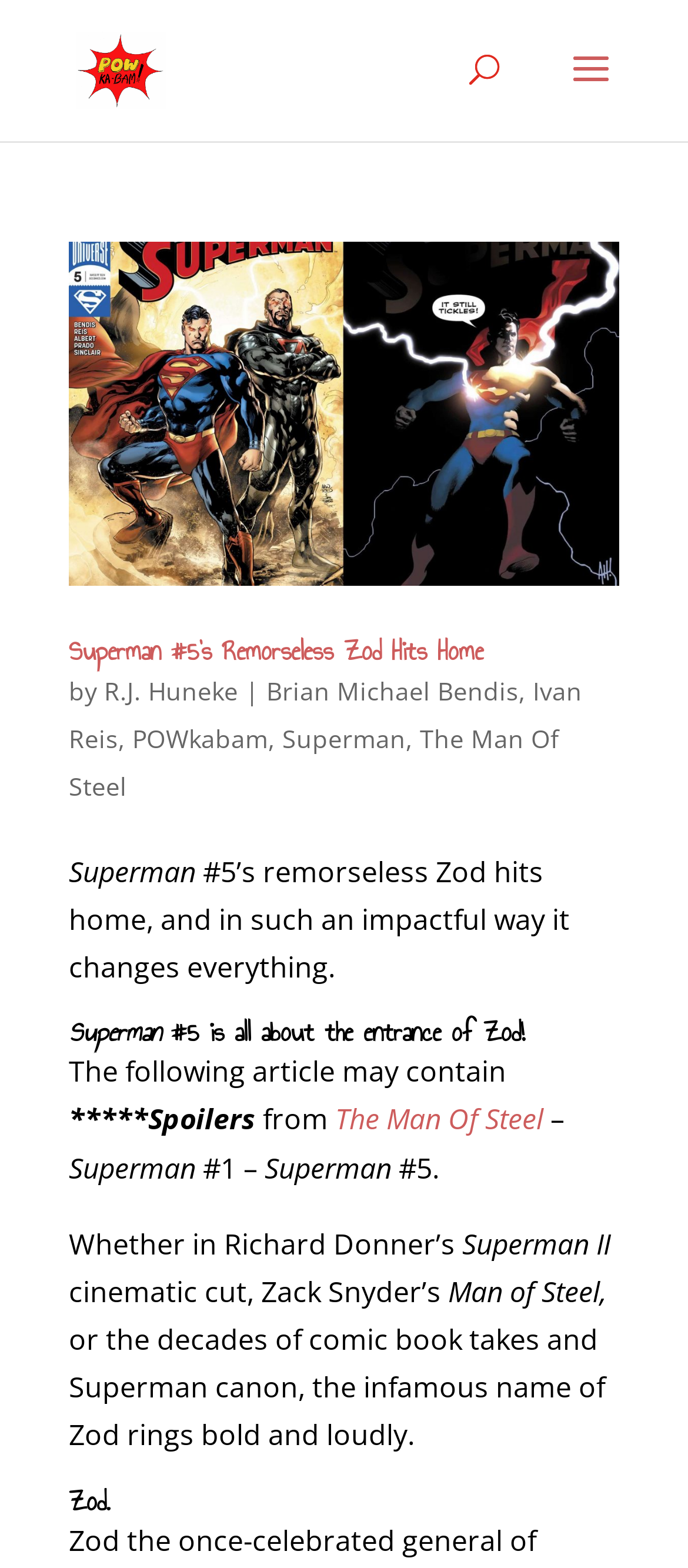Can you give a detailed response to the following question using the information from the image? What is the name of the comic book series?

I found the name of the comic book series by looking at the link with the text 'The Man Of Steel' which is located below the title of the article.